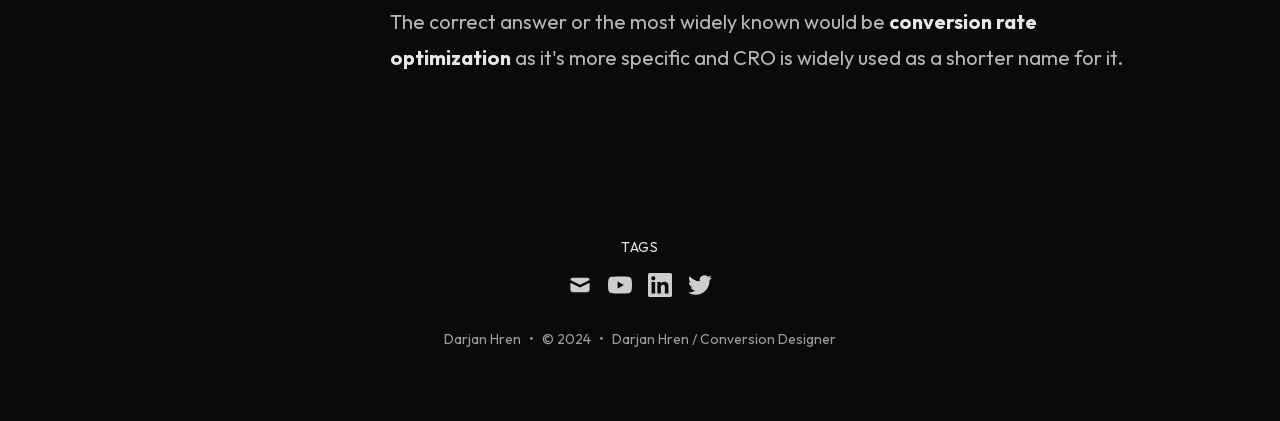Answer the question using only a single word or phrase: 
What type of professional is Darjan Hren?

Conversion Designer